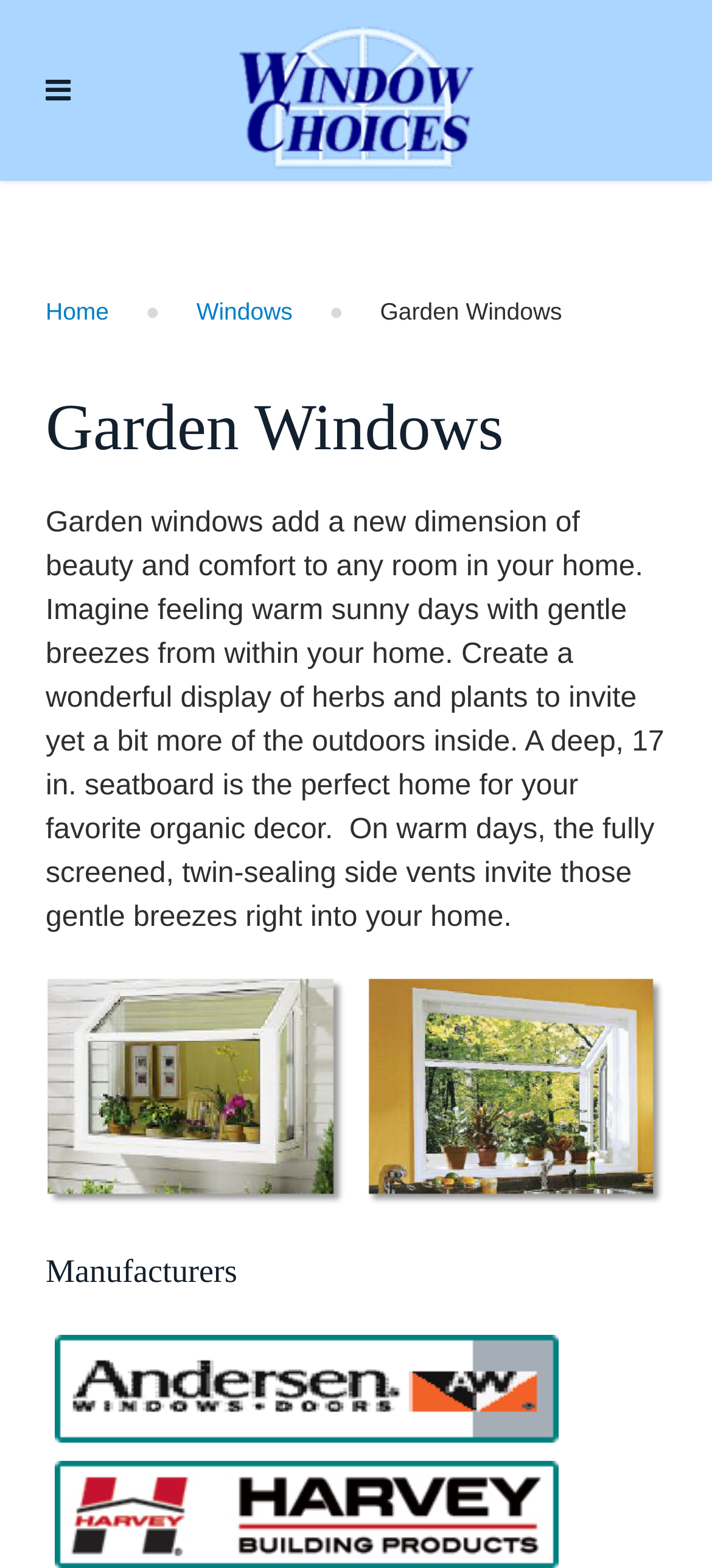Reply to the question with a single word or phrase:
How many navigation links are at the top?

3